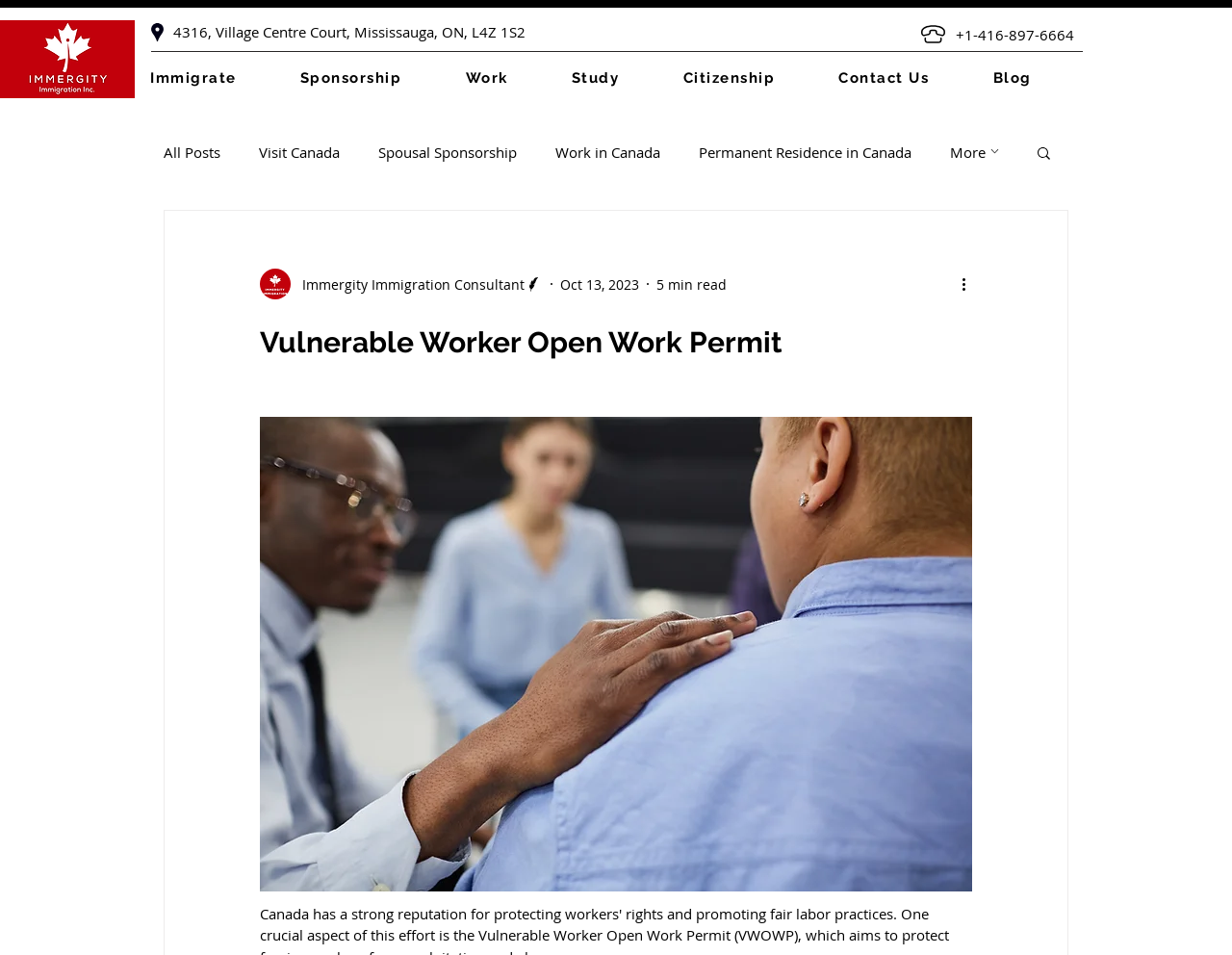Please examine the image and provide a detailed answer to the question: Who is the author of the blog post?

I found the author of the blog post by looking at the generic element below the heading, which contains the text 'Writer'.